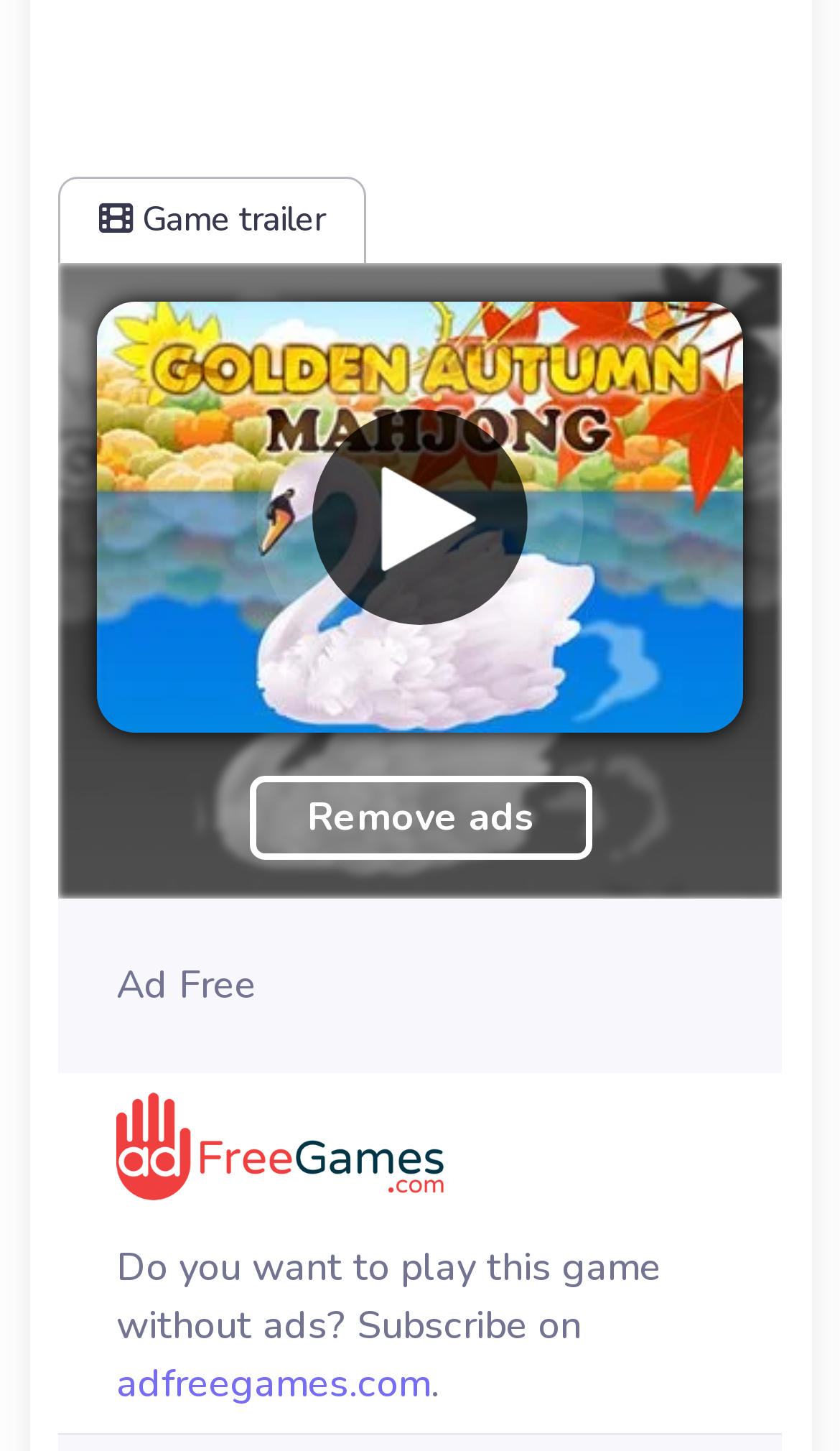Using the webpage screenshot, find the UI element described by alt="Ad Free Games". Provide the bounding box coordinates in the format (top-left x, top-left y, bottom-right x, bottom-right y), ensuring all values are floating point numbers between 0 and 1.

[0.138, 0.77, 0.529, 0.805]